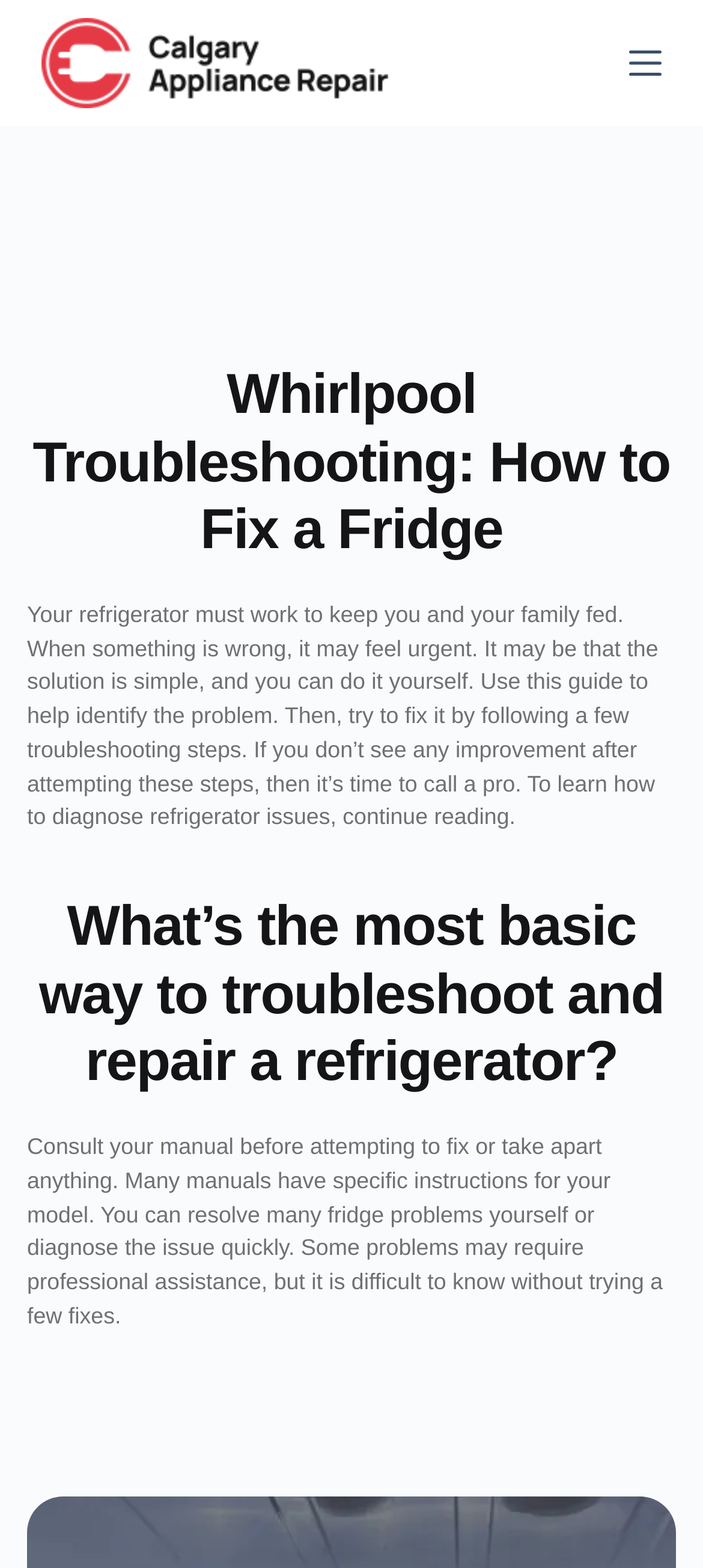Give a short answer to this question using one word or a phrase:
What is the first step in troubleshooting a refrigerator?

Consult manual